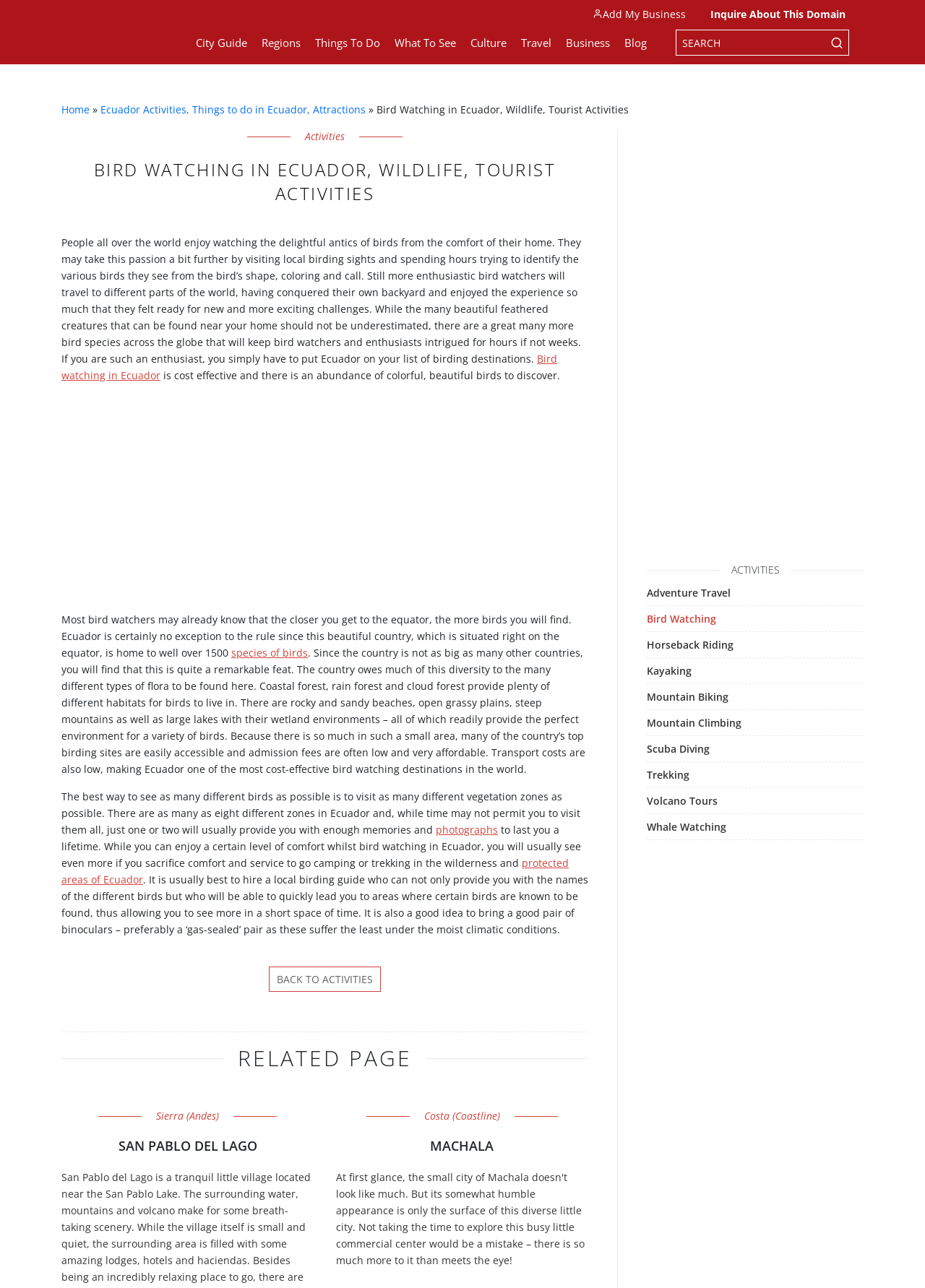Please provide a one-word or phrase answer to the question: 
How many species of birds can be found in Ecuador?

Over 1500